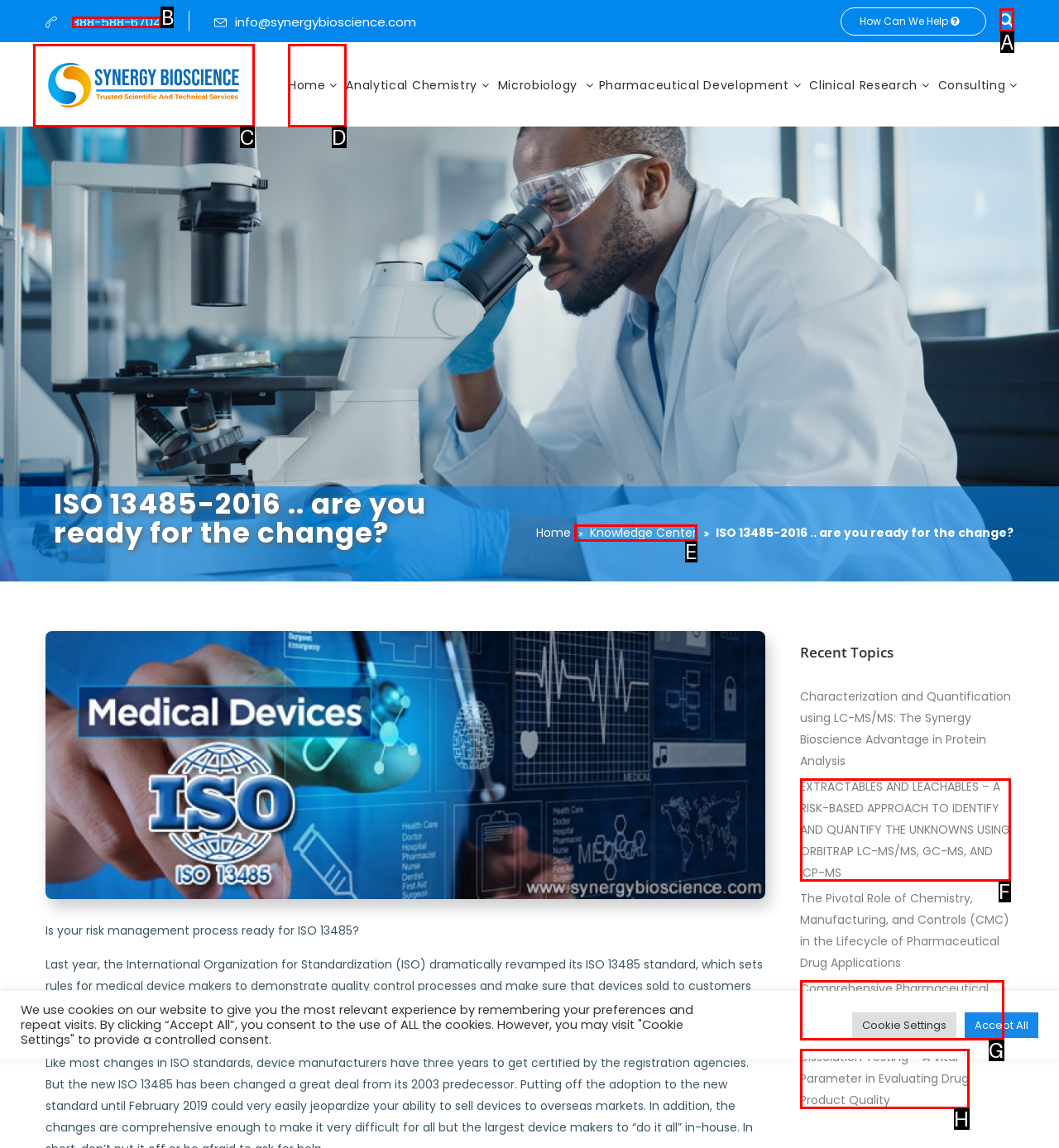Provide the letter of the HTML element that you need to click on to perform the task: Call the company.
Answer with the letter corresponding to the correct option.

B